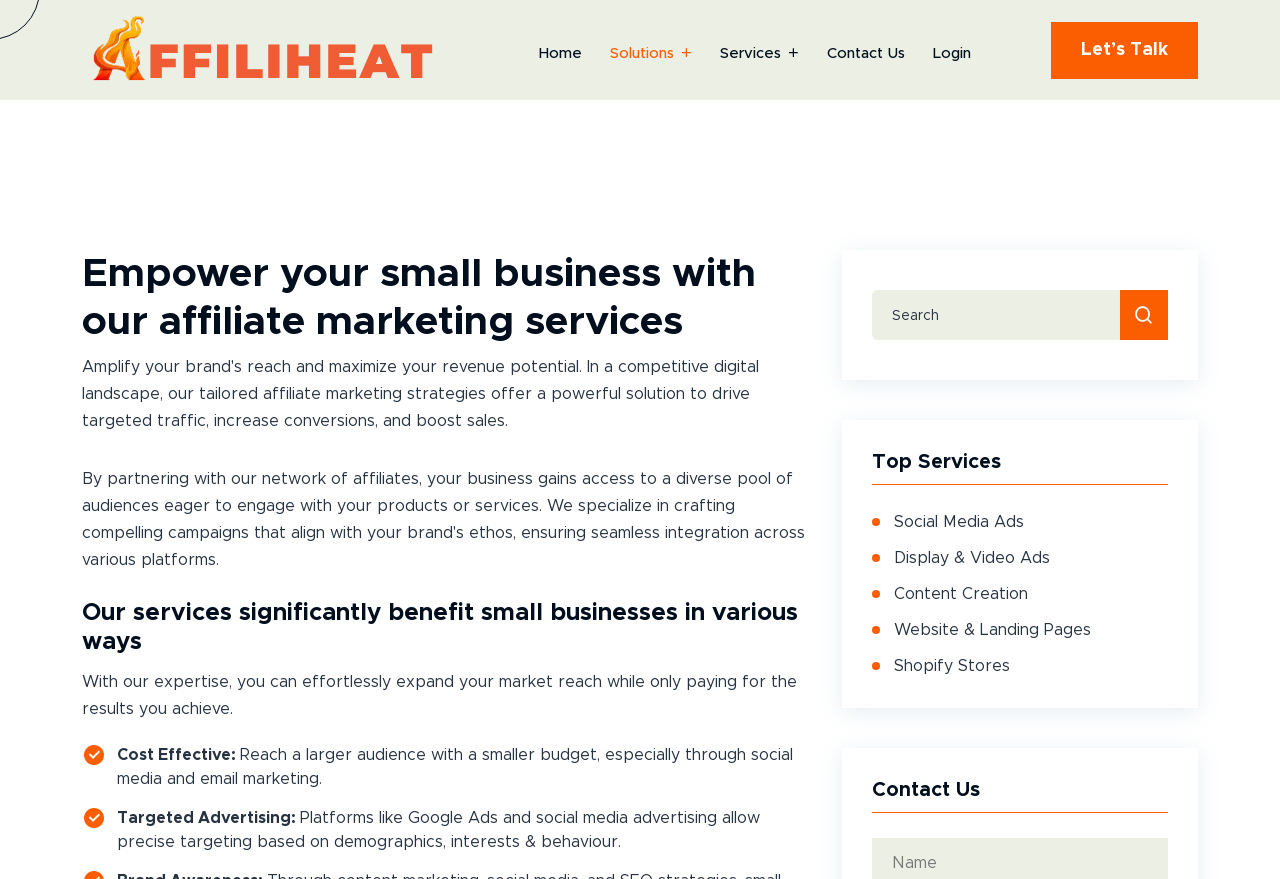Please identify the coordinates of the bounding box that should be clicked to fulfill this instruction: "Search for a service".

[0.681, 0.33, 0.912, 0.387]